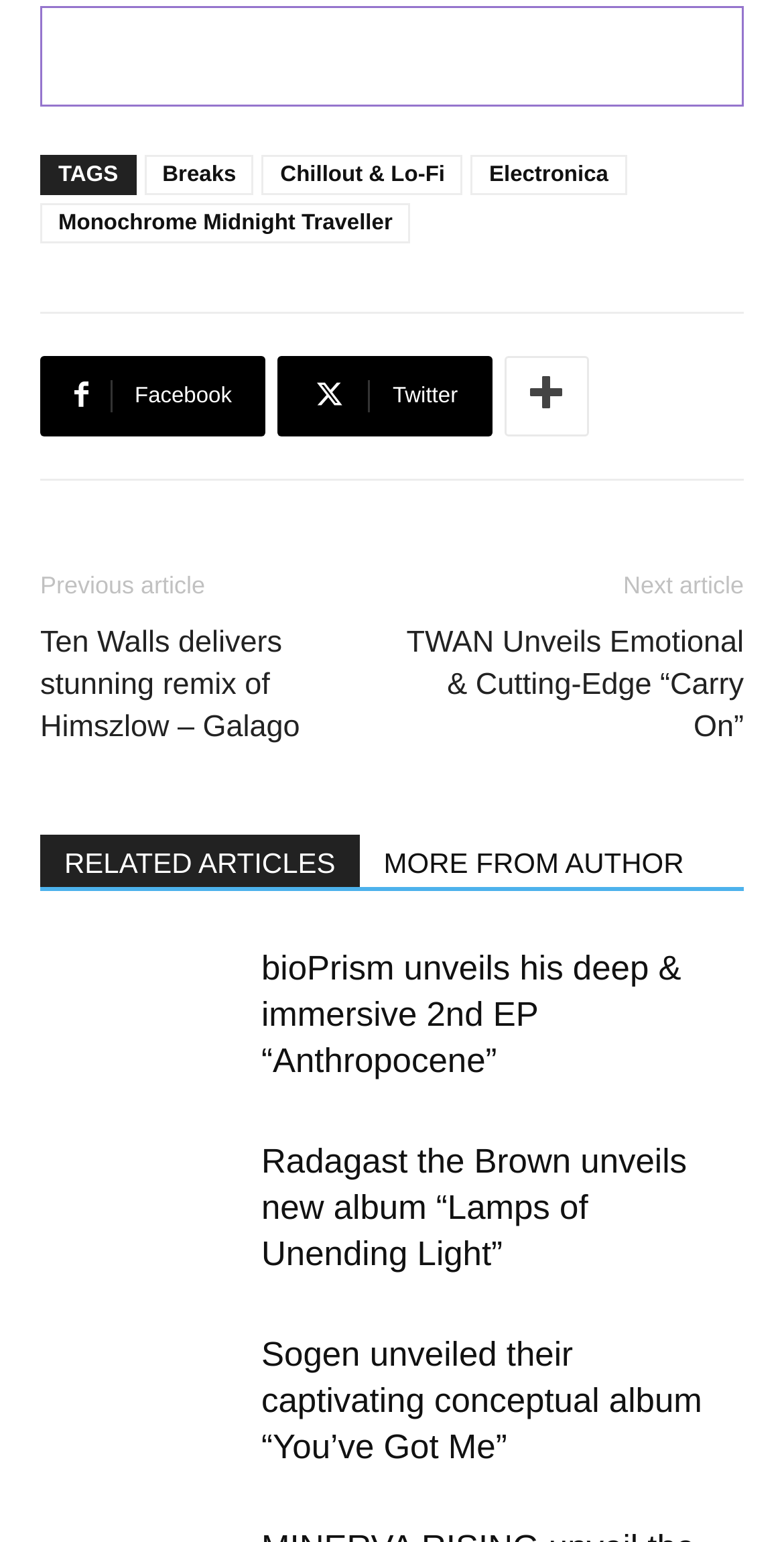What is the title of the article with the link 'bioPrism takes us on a deep, immersive and transporting musical journey...'?
Answer the question with as much detail as possible.

The link 'bioPrism takes us on a deep, immersive and transporting musical journey...' is associated with an image and a heading that mentions 'Anthropocene EP'. This suggests that the title of the article is related to the 'Anthropocene EP'.